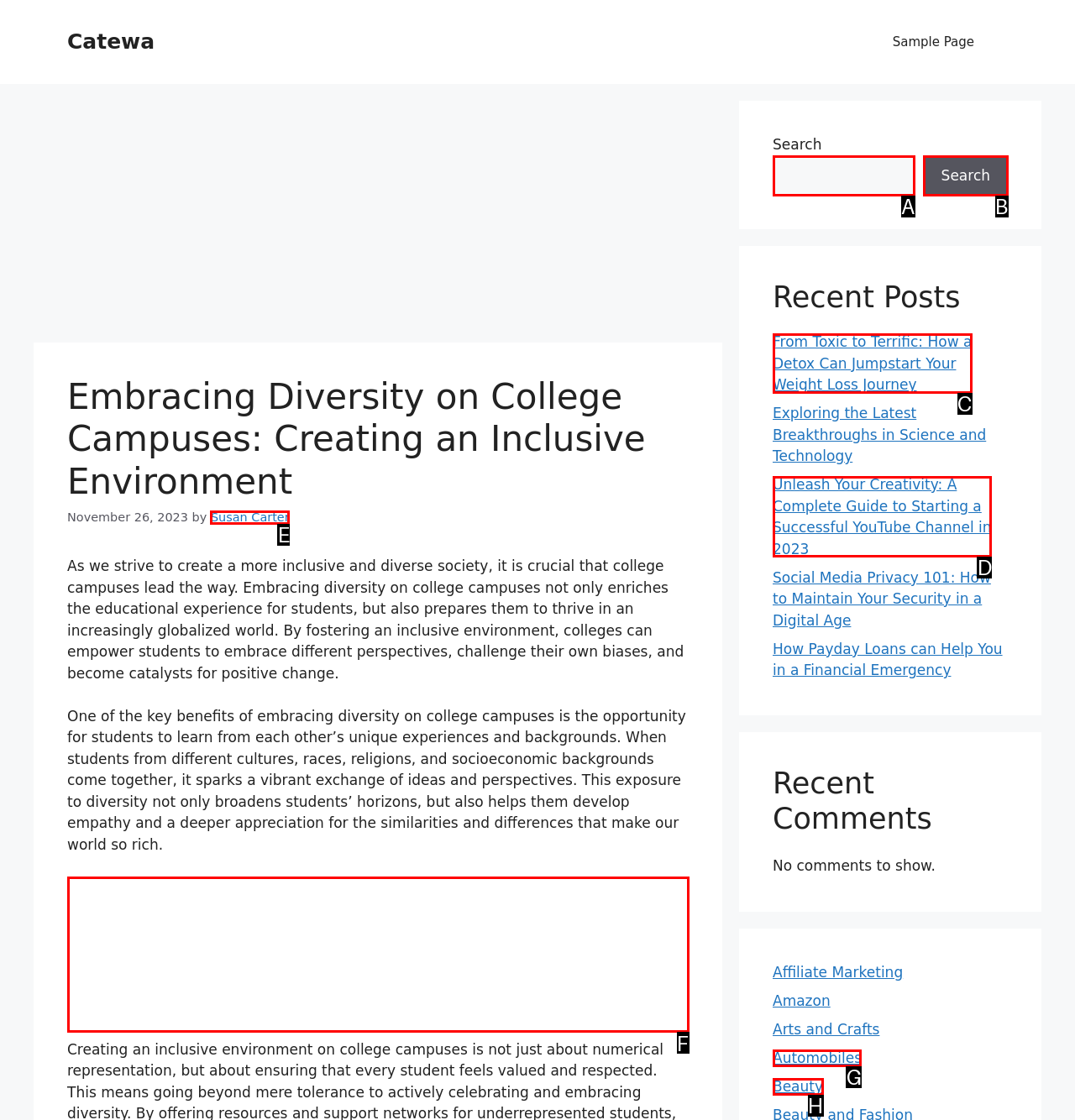Tell me which element should be clicked to achieve the following objective: Search for something
Reply with the letter of the correct option from the displayed choices.

A